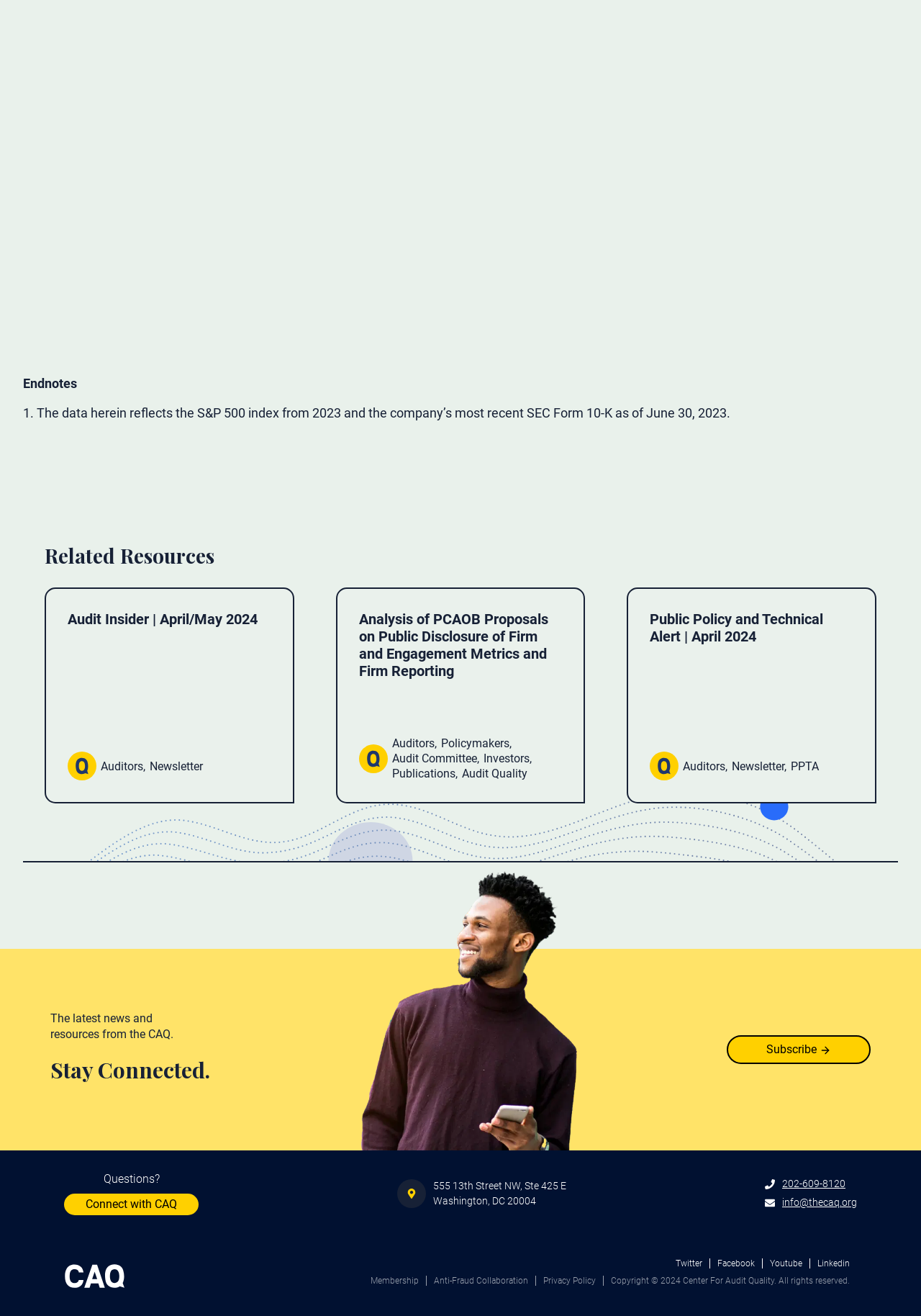Return the bounding box coordinates of the UI element that corresponds to this description: "Privacy Policy". The coordinates must be given as four float numbers in the range of 0 and 1, [left, top, right, bottom].

[0.582, 0.969, 0.655, 0.977]